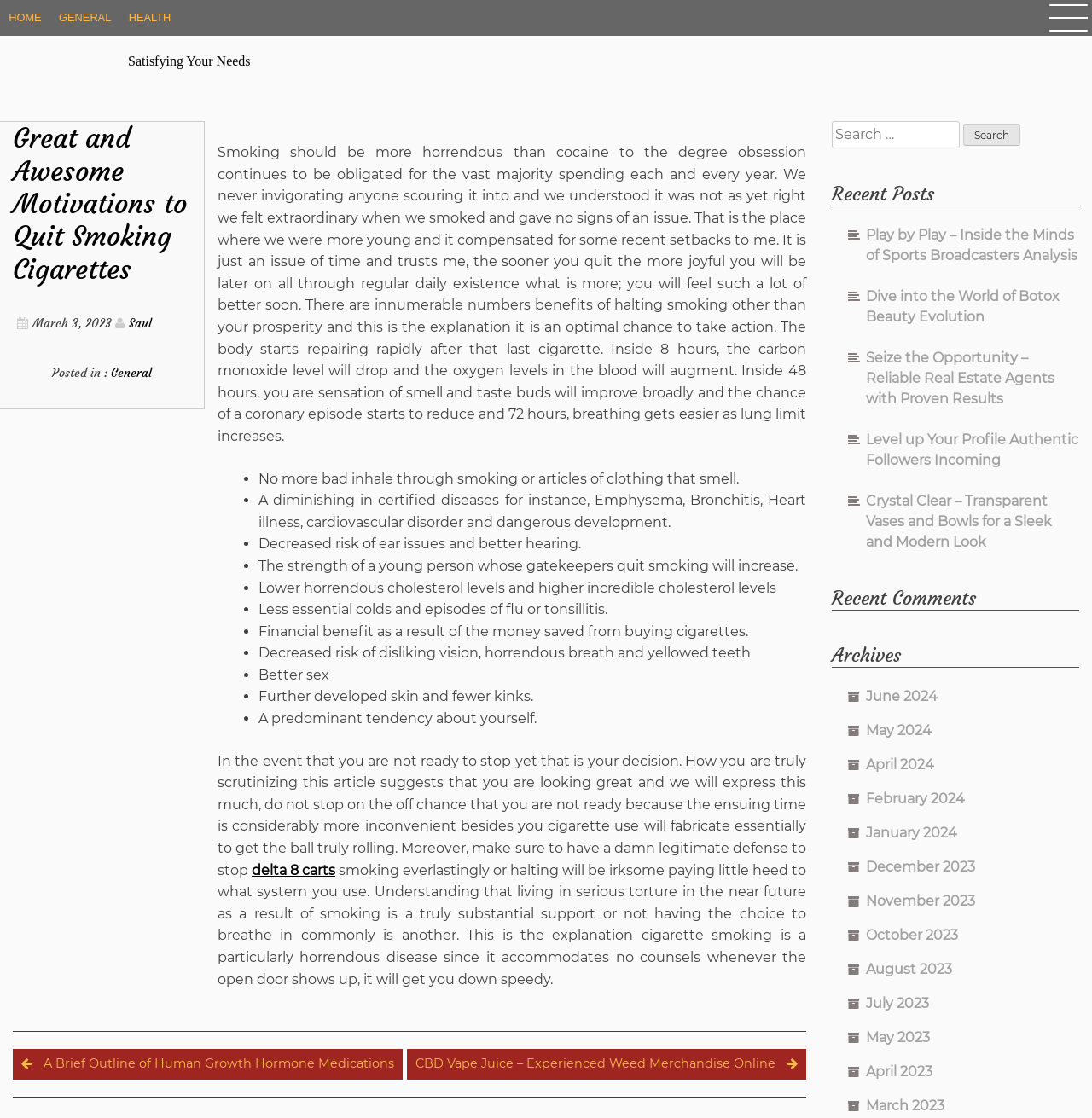What is the main topic of this article?
Refer to the image and provide a concise answer in one word or phrase.

Quit Smoking Cigarettes